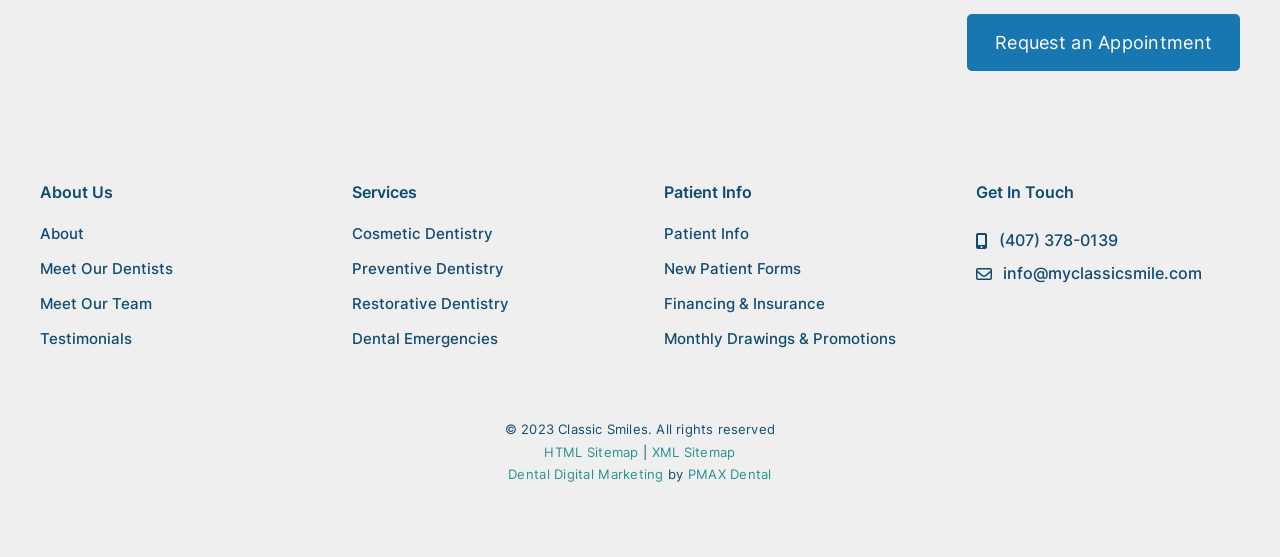Respond with a single word or phrase to the following question: What is the main purpose of this website?

Dentist services